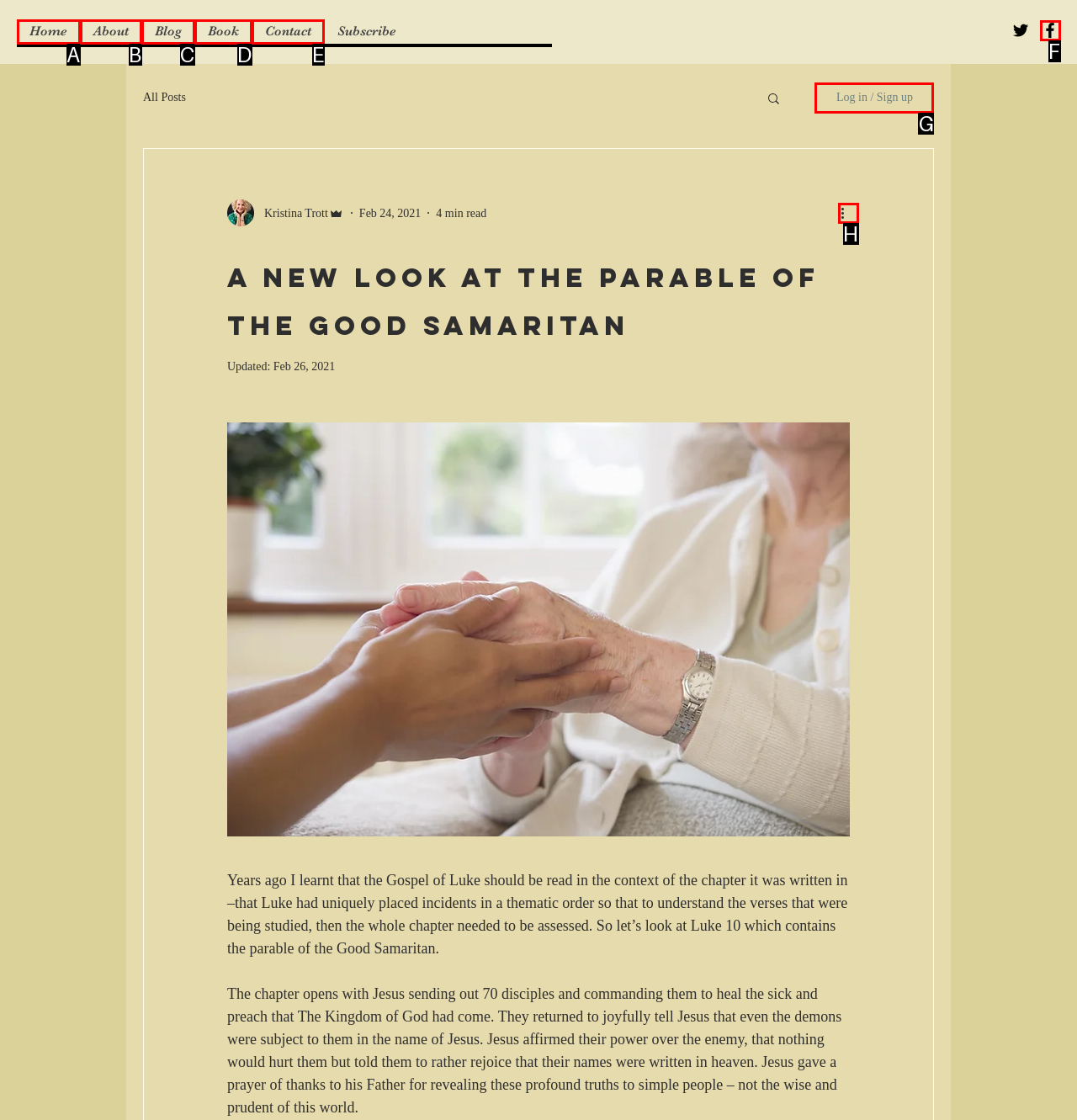Tell me which one HTML element I should click to complete the following task: Log in or sign up
Answer with the option's letter from the given choices directly.

G